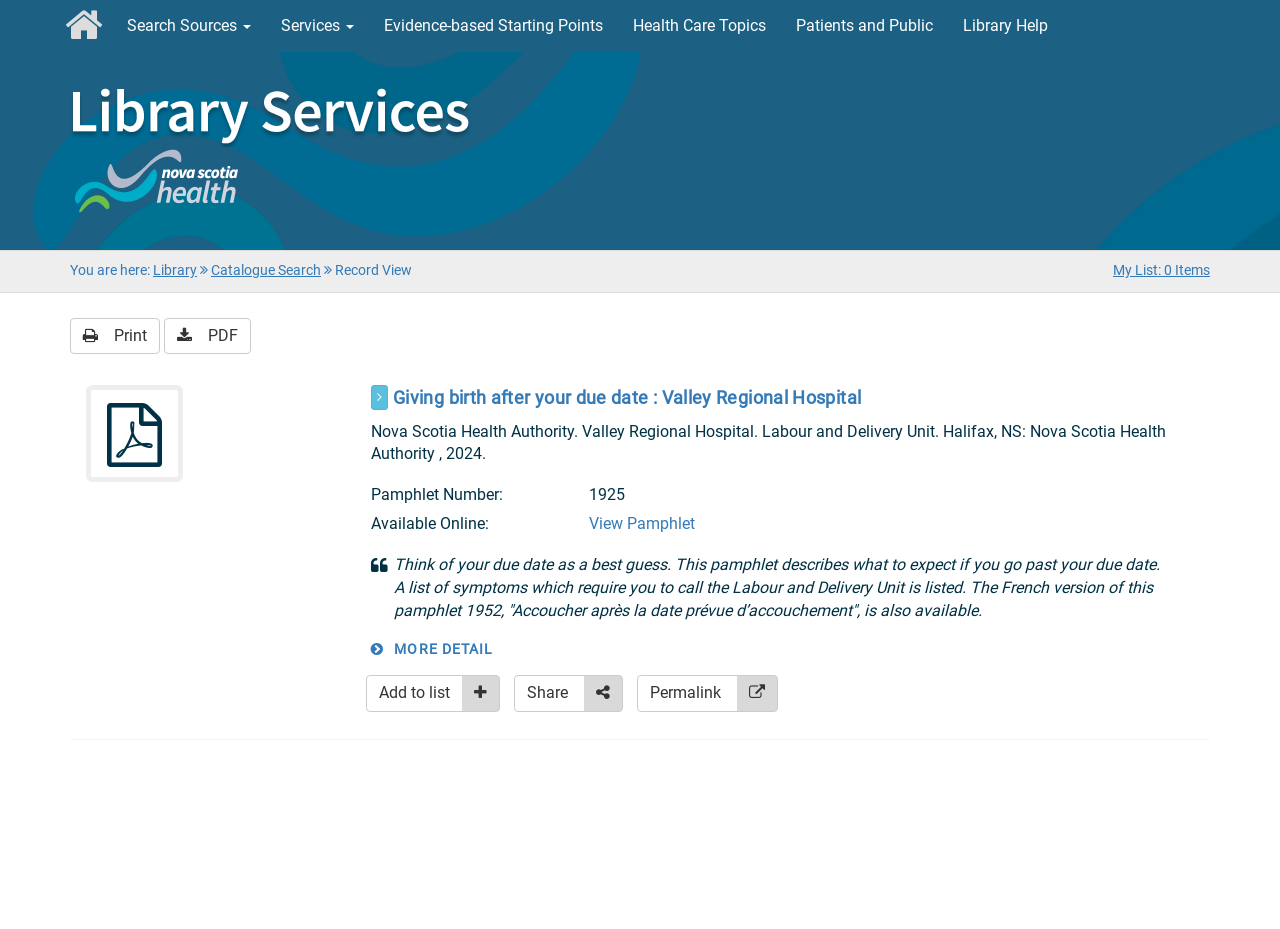Please identify the bounding box coordinates of the clickable element to fulfill the following instruction: "View more detail". The coordinates should be four float numbers between 0 and 1, i.e., [left, top, right, bottom].

[0.289, 0.689, 0.385, 0.708]